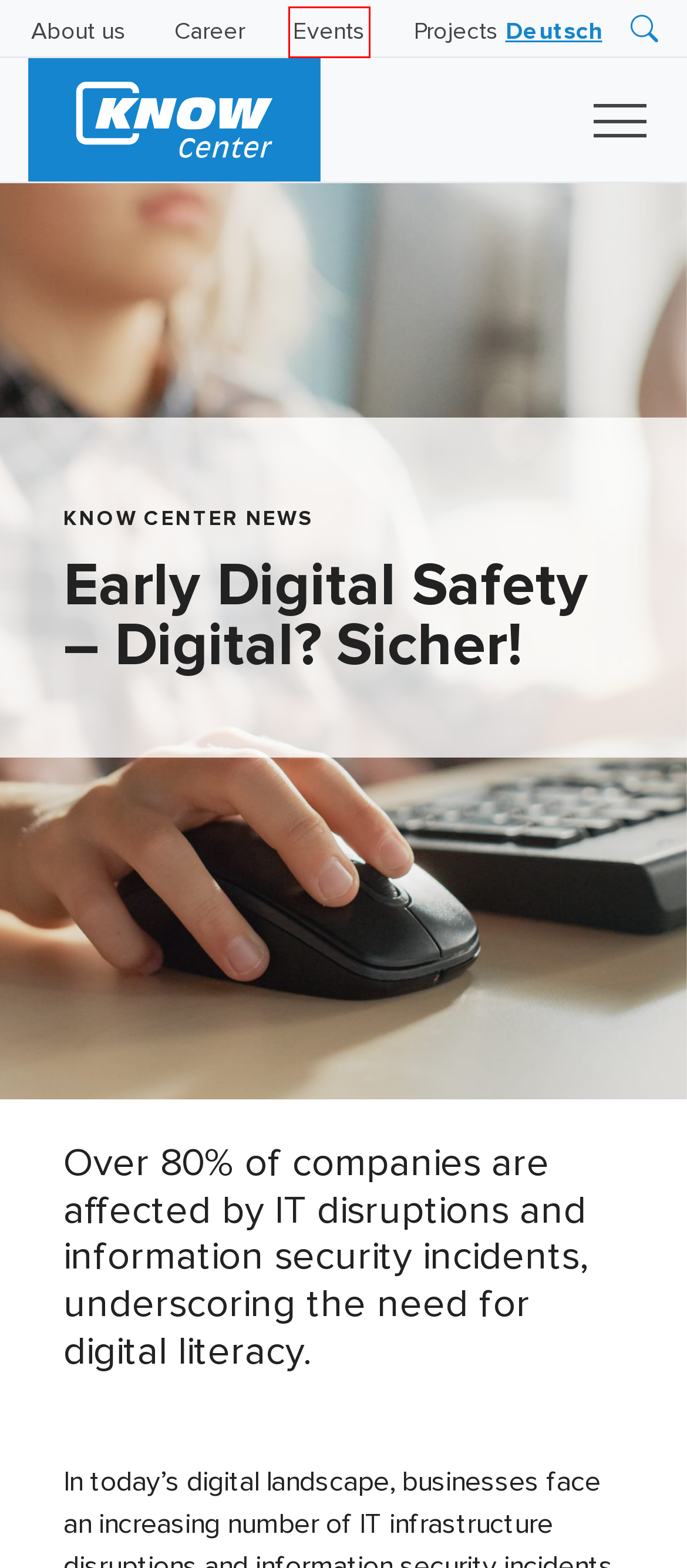Look at the given screenshot of a webpage with a red rectangle bounding box around a UI element. Pick the description that best matches the new webpage after clicking the element highlighted. The descriptions are:
A. Events - Know-Center | Trusted AI and Data Science
B. Career - Know-Center | Trusted AI and Data Science
C. Know Center AILEVATOR - Know-Center
D. Early Digital Safety - Know Center - KI & Data Science
E. About us - Know-Center | Trusted AI and Data Science
F. Solutions - Know-Center | Trusted AI and Data Science
G. Research at the Know Center - Know-Center
H. Innovation Insights - Know-Center

A